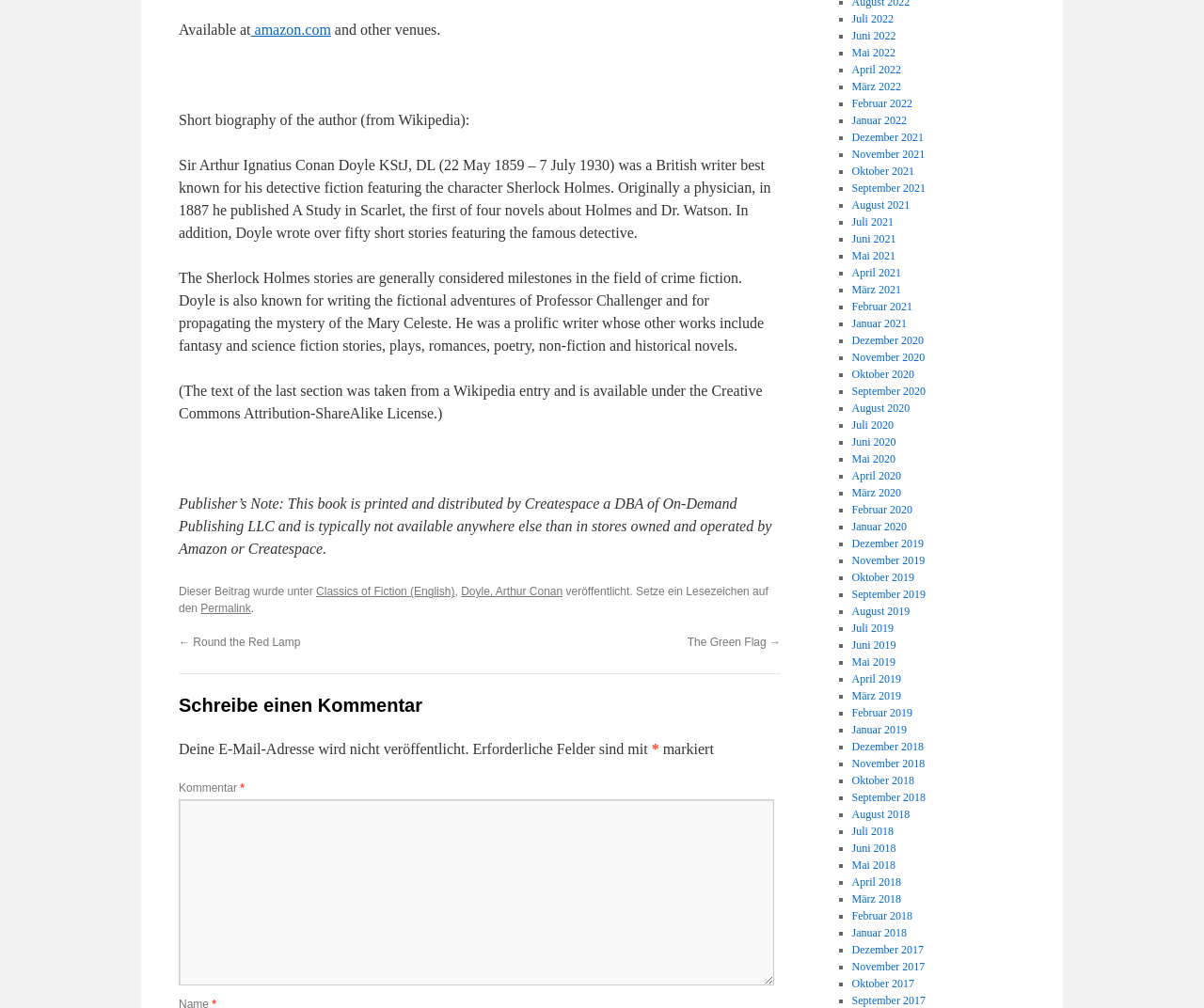Give a short answer using one word or phrase for the question:
What is the publisher of the book?

Createspace